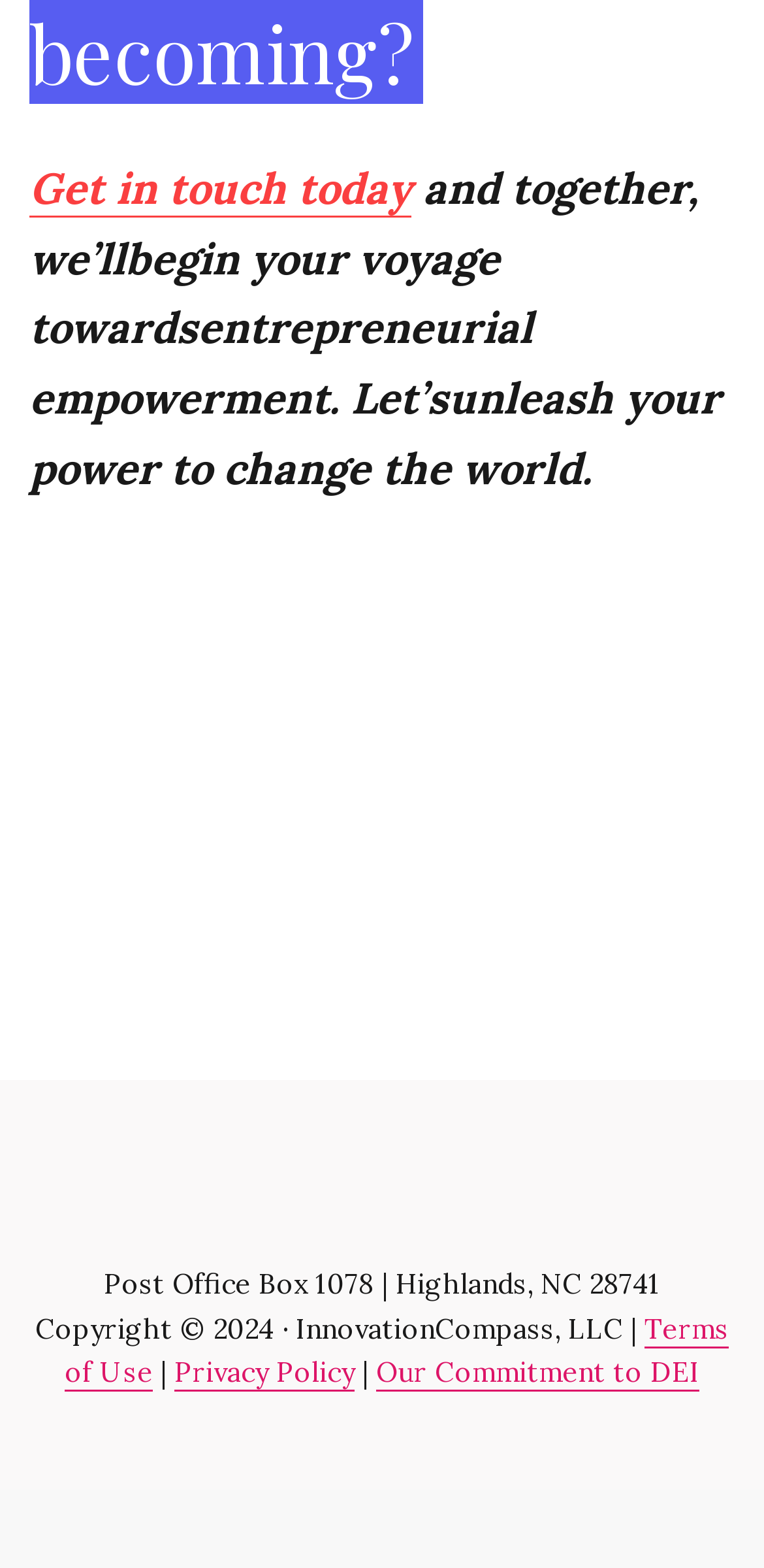Bounding box coordinates should be provided in the format (top-left x, top-left y, bottom-right x, bottom-right y) with all values between 0 and 1. Identify the bounding box for this UI element: Privacy Policy

[0.228, 0.864, 0.464, 0.888]